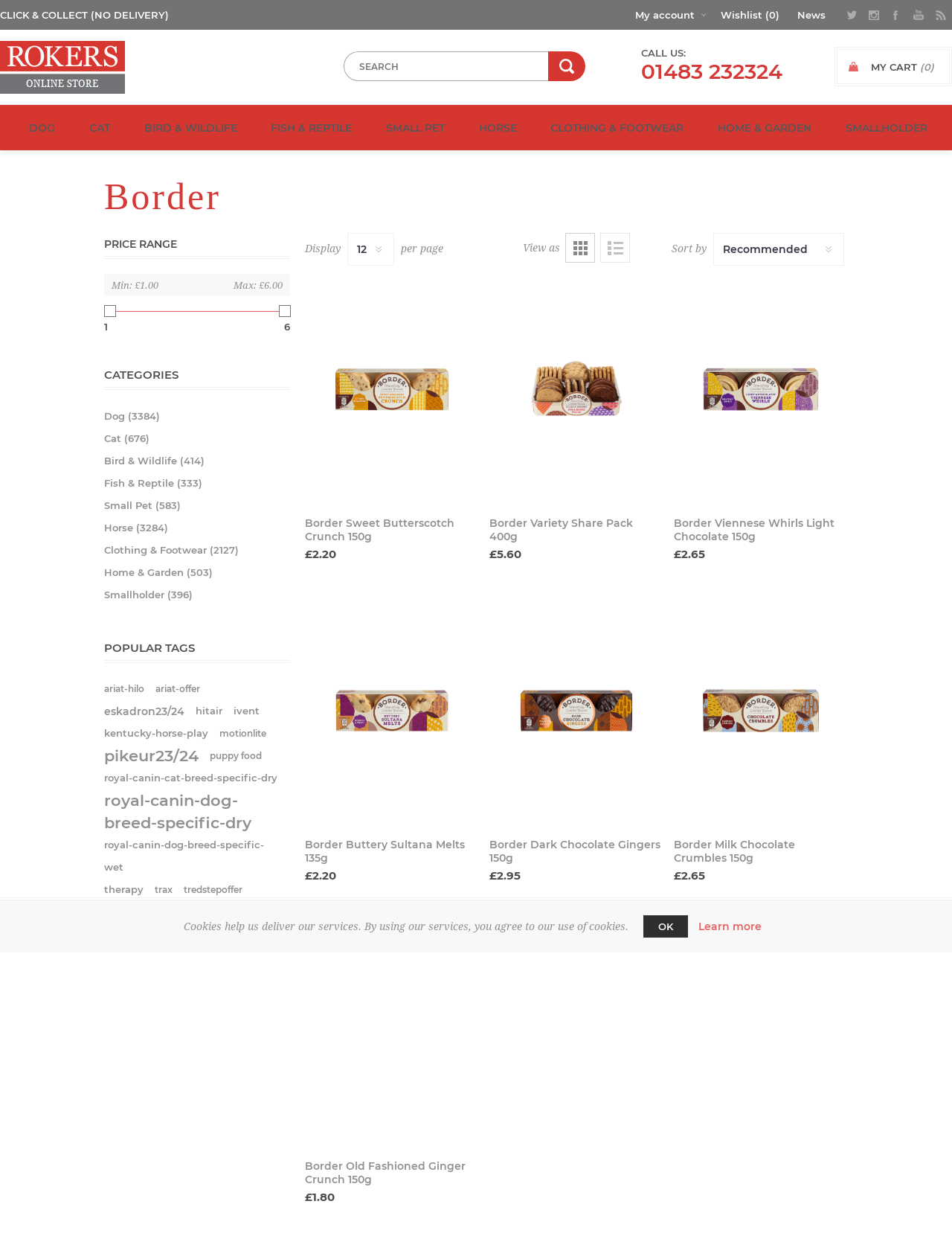Describe the entire webpage, focusing on both content and design.

The webpage is a pet shop website called Rokers, offering a complete pet shop experience with affordable prices. At the top of the page, there is a notification "CLICK & COLLECT (NO DELIVERY)" followed by a row of links to "My account", "Wishlist", "News", and several social media icons. Below this row, there is a logo of Rokers.uk with a link to the homepage.

On the right side of the logo, there is a search bar with a "Search" button and a phone number "01483 232324" with a label "CALL US:". 

Below the search bar, there are several links to different pet categories, including "DOG", "CAT", "BIRD & WILDLIFE", "FISH & REPTILE", "SMALL PET", "HORSE", "CLOTHING & FOOTWEAR", "HOME & GARDEN", and "SMALLHOLDER".

The main content of the page is a product list with three products displayed. Each product has an image, a heading with the product name, a price, and several buttons to "Add to wishlist", "Add to compare list", and "Add to cart". There are also "Quick View" buttons for each product. The products are arranged in a grid layout with two products per row.

Above the product list, there are options to "View as" either a grid or a list, and to "Sort by" different criteria. There is also a dropdown menu to select the number of products to display per page.

Overall, the webpage is a product list page of a pet shop website, allowing users to browse and purchase pet food and supplies.